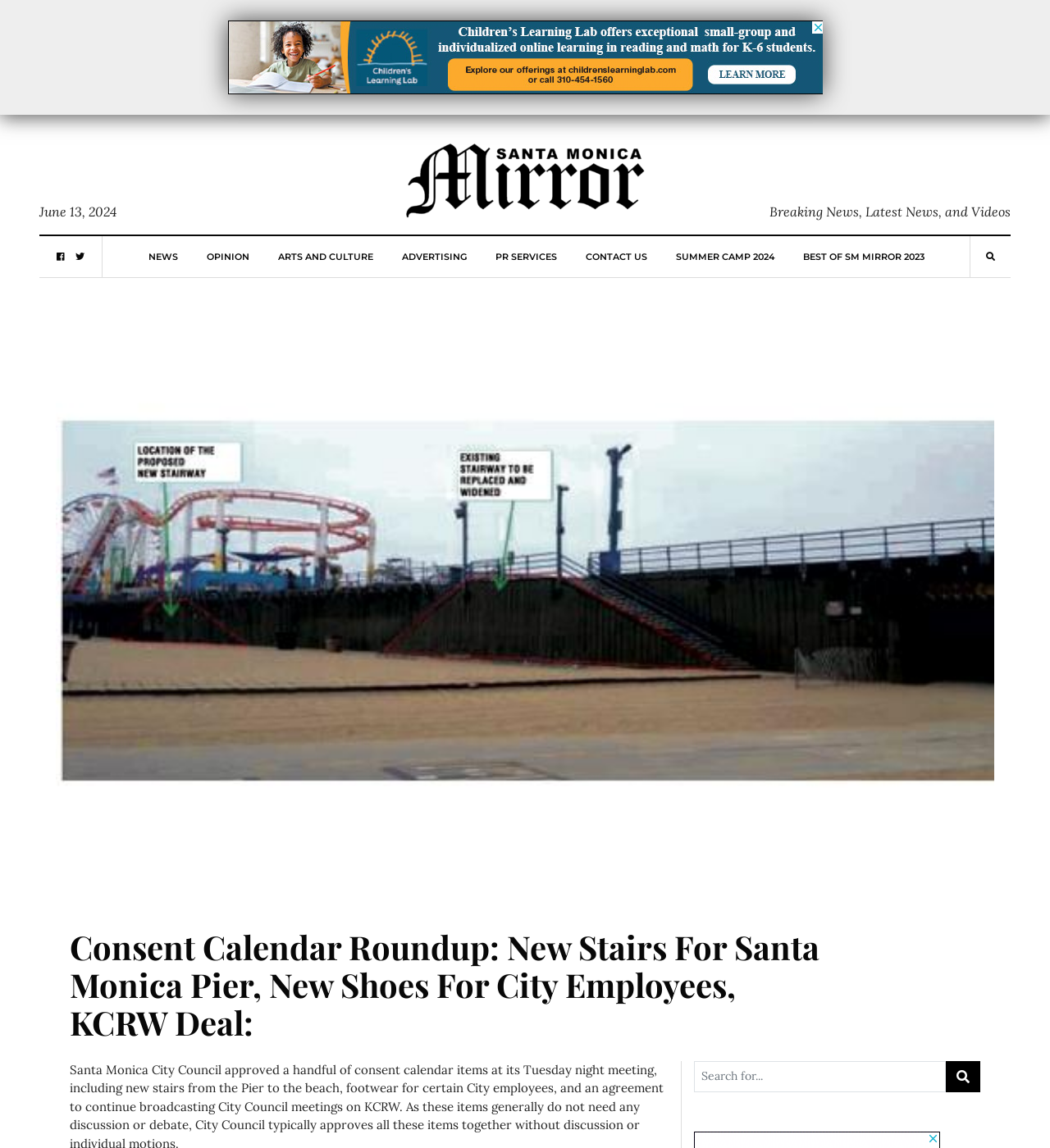Find the bounding box of the element with the following description: "Institutional Investors". The coordinates must be four float numbers between 0 and 1, formatted as [left, top, right, bottom].

None